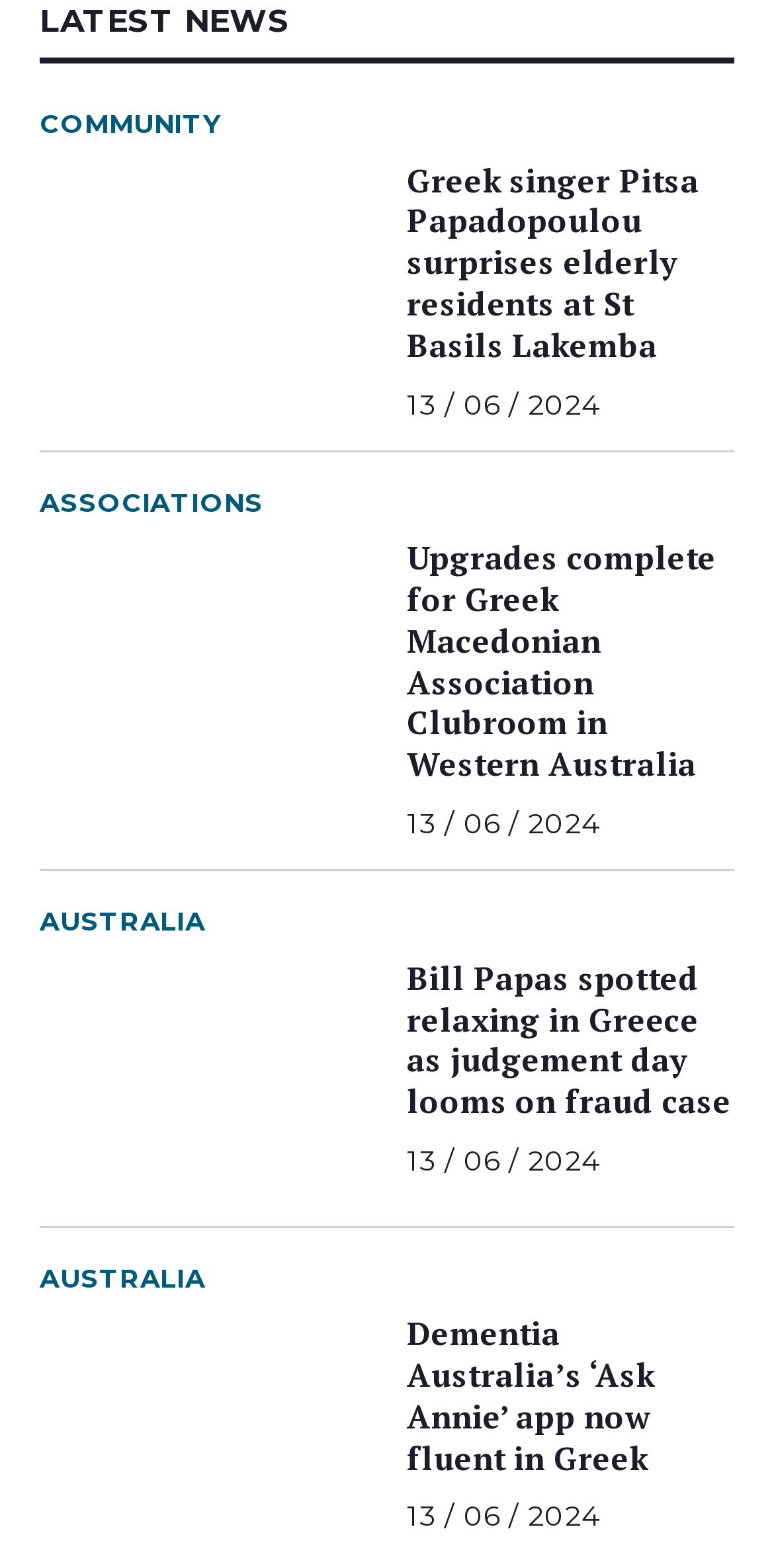What is the category of the first link?
Offer a detailed and exhaustive answer to the question.

The first link is categorized under 'COMMUNITY' as it is the first link on the webpage and has the text 'COMMUNITY' associated with it.